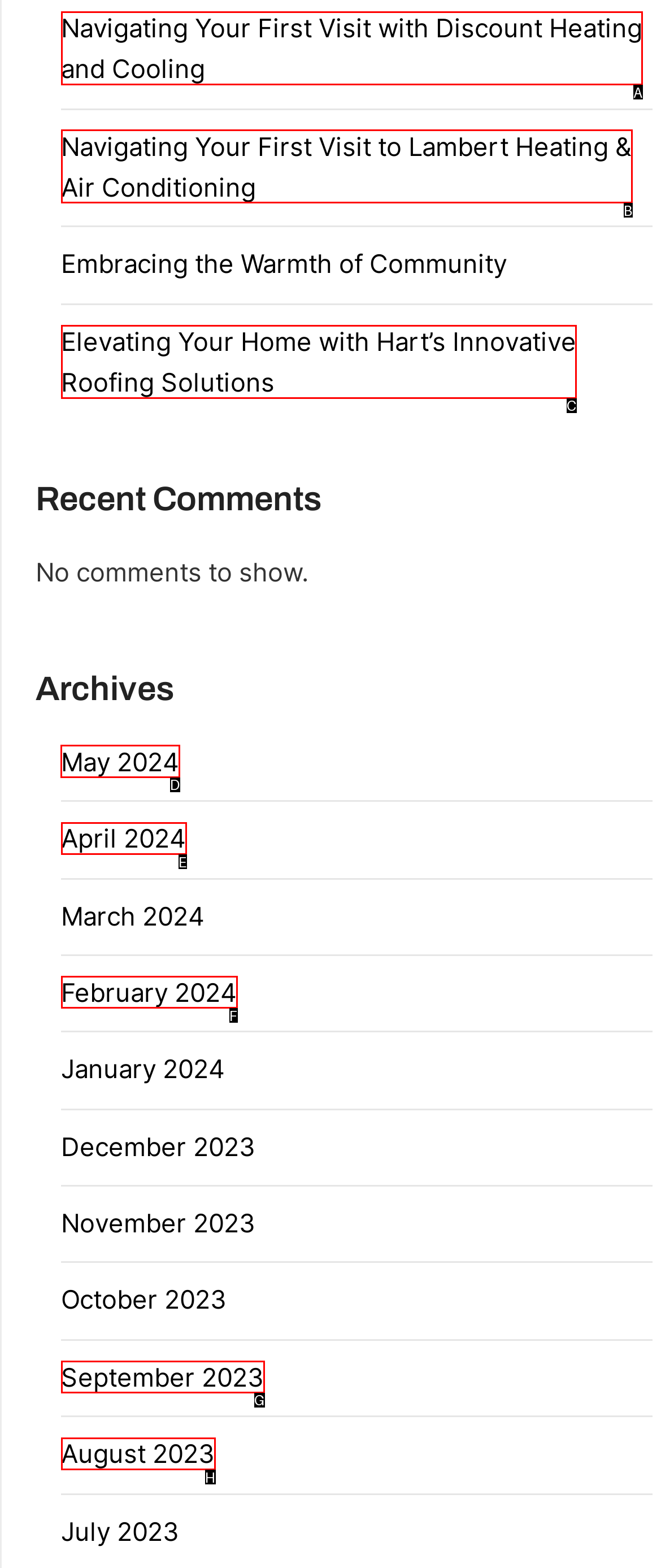Select the appropriate HTML element that needs to be clicked to execute the following task: Go to May 2024 archives. Respond with the letter of the option.

D